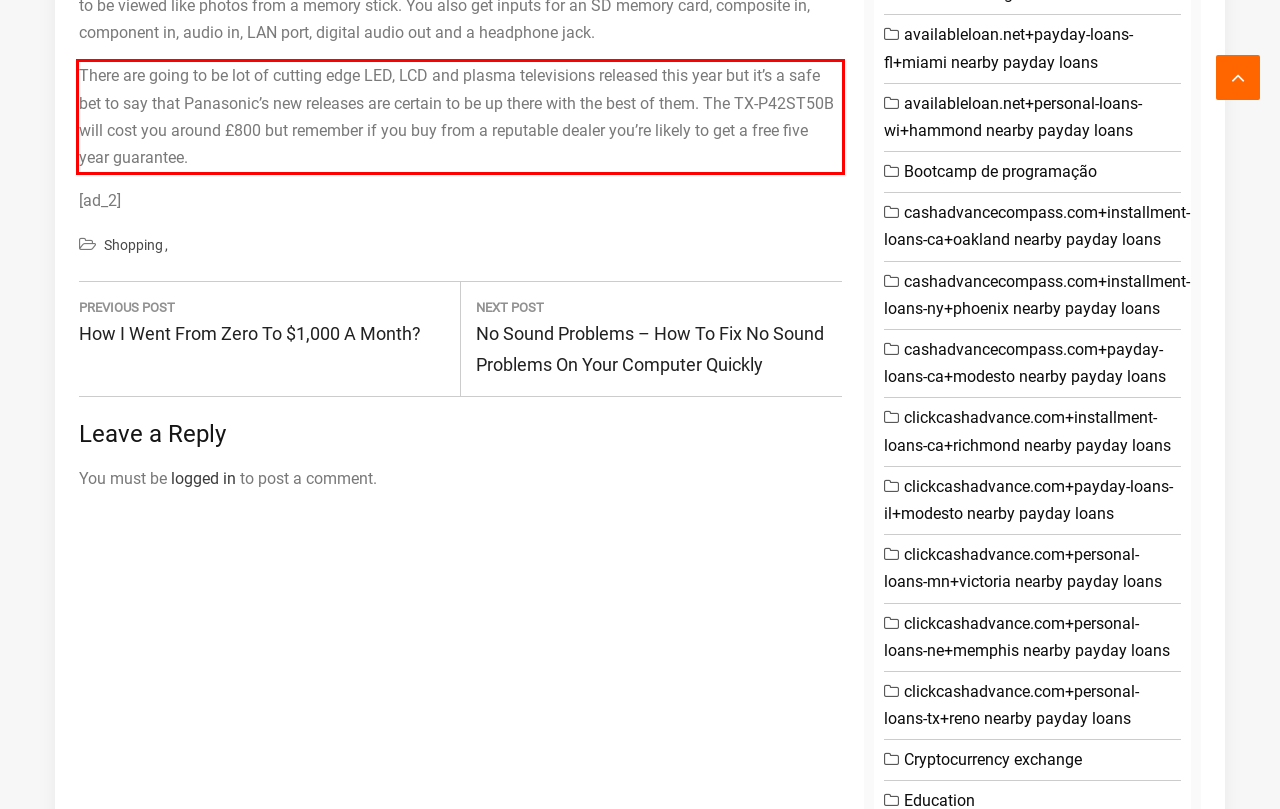Using the provided screenshot of a webpage, recognize the text inside the red rectangle bounding box by performing OCR.

There are going to be lot of cutting edge LED, LCD and plasma televisions released this year but it’s a safe bet to say that Panasonic’s new releases are certain to be up there with the best of them. The TX-P42ST50B will cost you around £800 but remember if you buy from a reputable dealer you’re likely to get a free five year guarantee.